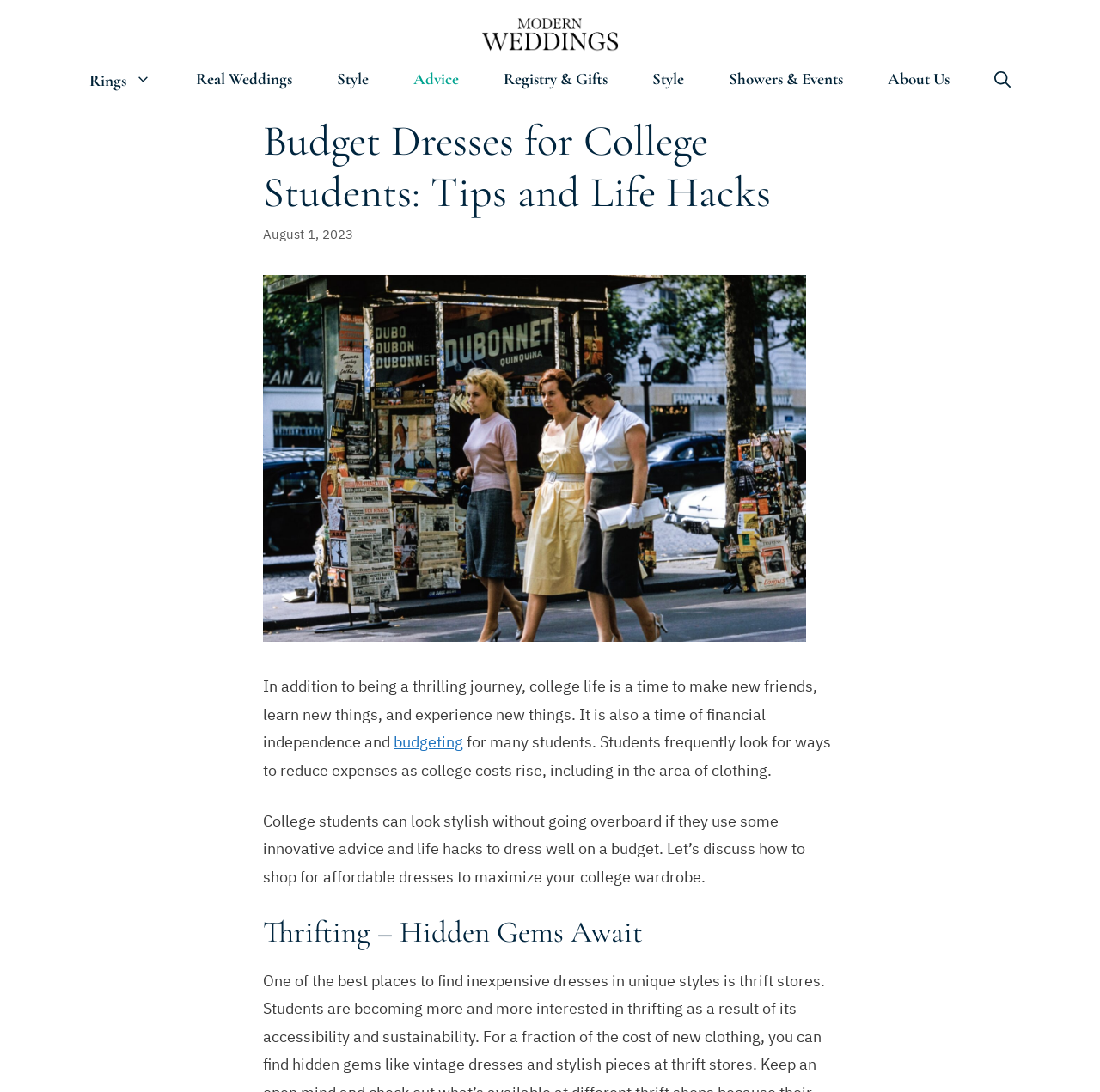What is the date of the article?
Refer to the image and provide a concise answer in one word or phrase.

August 1, 2023